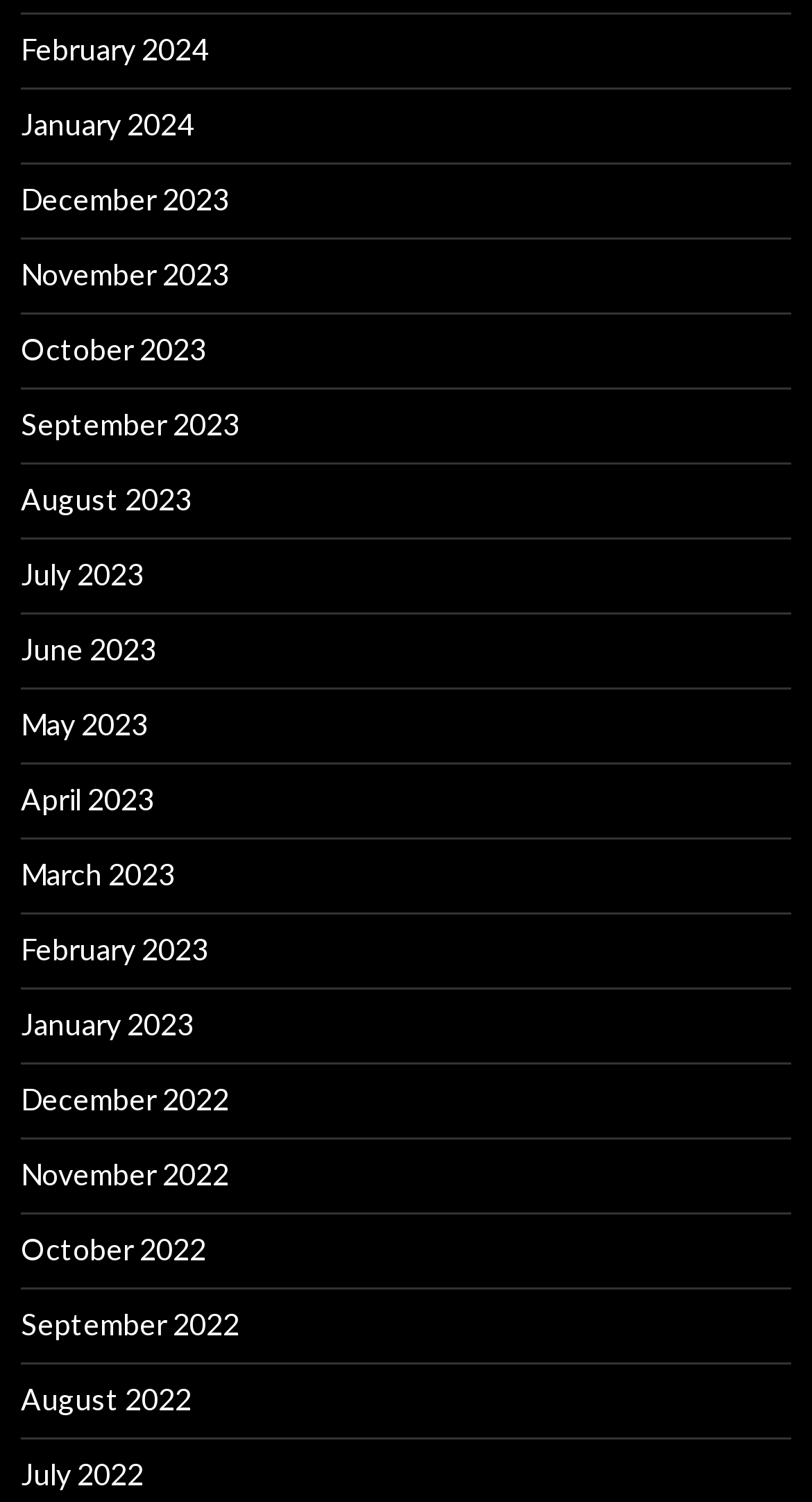From the image, can you give a detailed response to the question below:
How many months are listed?

I counted the number of links on the webpage, each representing a month, and found 18 links from February 2024 to July 2022.